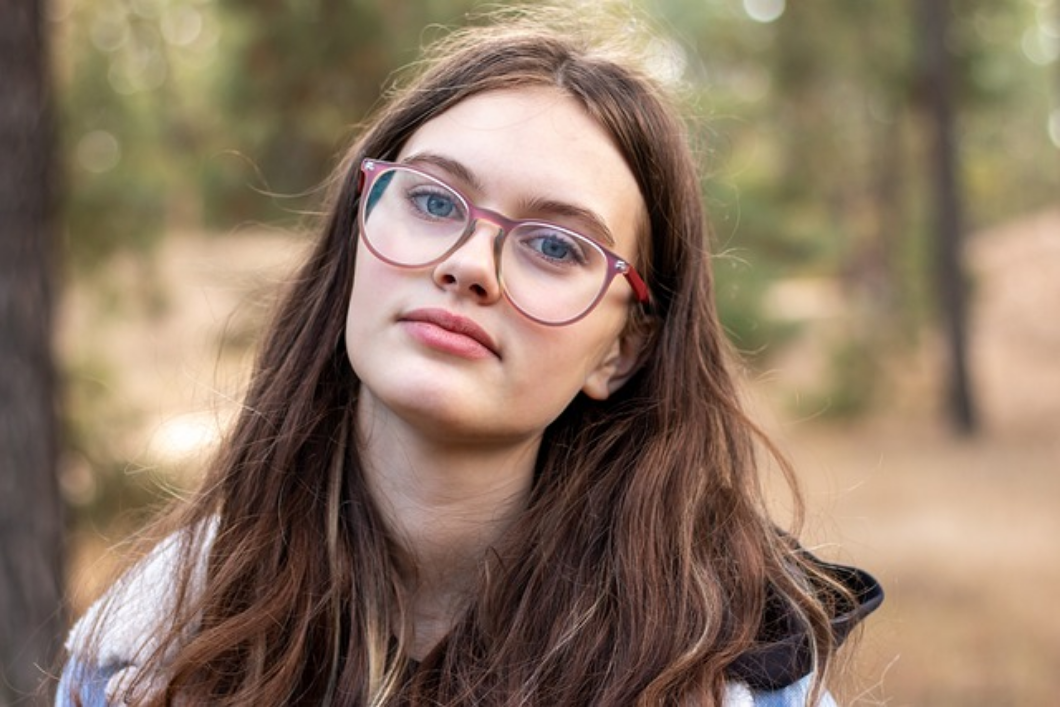What is the girl's facial expression?
Offer a detailed and full explanation in response to the question.

The caption states that the girl 'gazes directly at the camera with a calm expression', indicating that her facial expression is calm and serene.